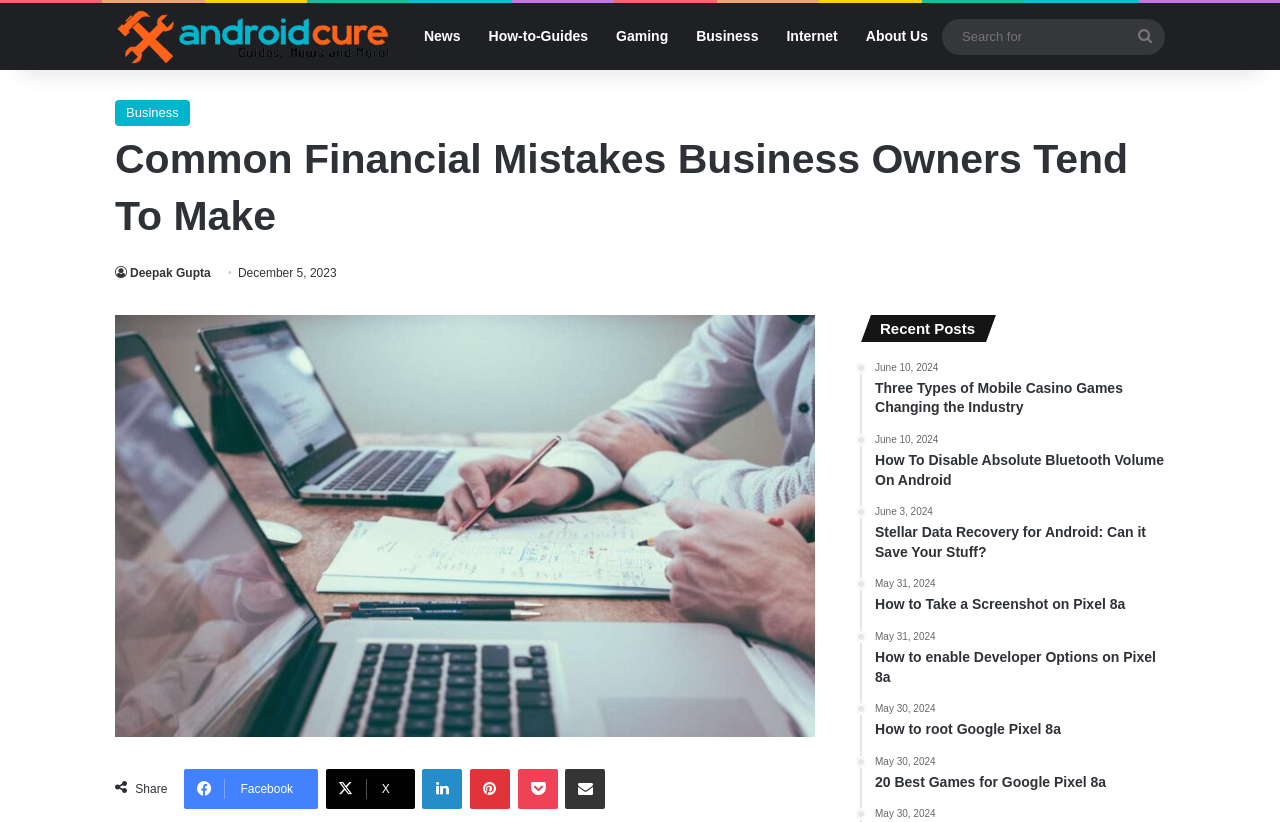Please give a one-word or short phrase response to the following question: 
What is the date of the article?

December 5, 2023